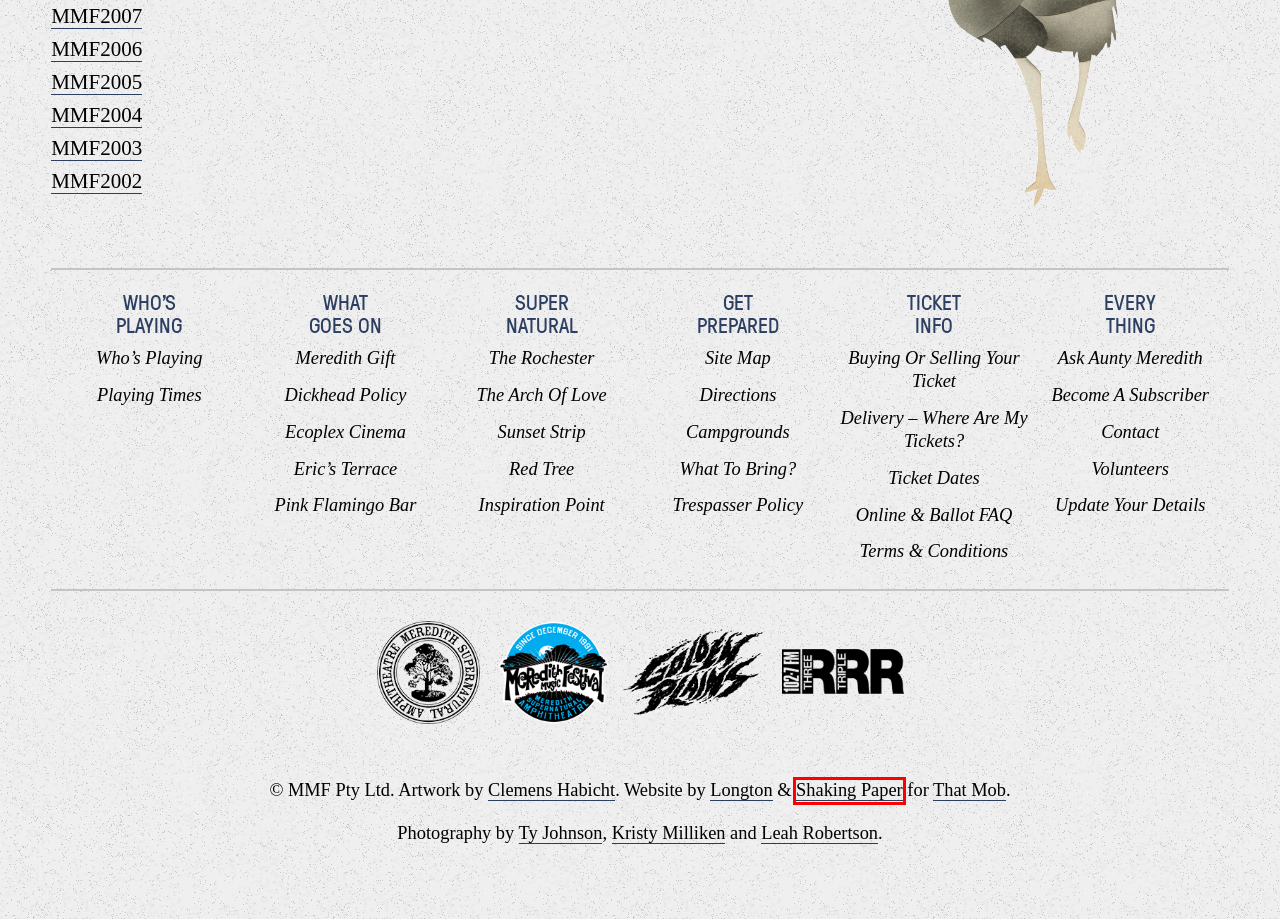Analyze the screenshot of a webpage with a red bounding box and select the webpage description that most accurately describes the new page resulting from clicking the element inside the red box. Here are the candidates:
A. Sunset Strip · Meredith Music Festival 24
B. The Rochester · Meredith Music Festival 24
C. Become A Subscriber · Meredith Music Festival 24
D. Cinch — Web Development — Melbourne, Australia
E. Triple R 102.7FM, Melbourne Independent Radio
F. Terms and Conditions · Meredith Music Festival 24
G. Inspiration Point · Meredith Music Festival 24
H. Ticket Dates · Meredith Music Festival 24

D